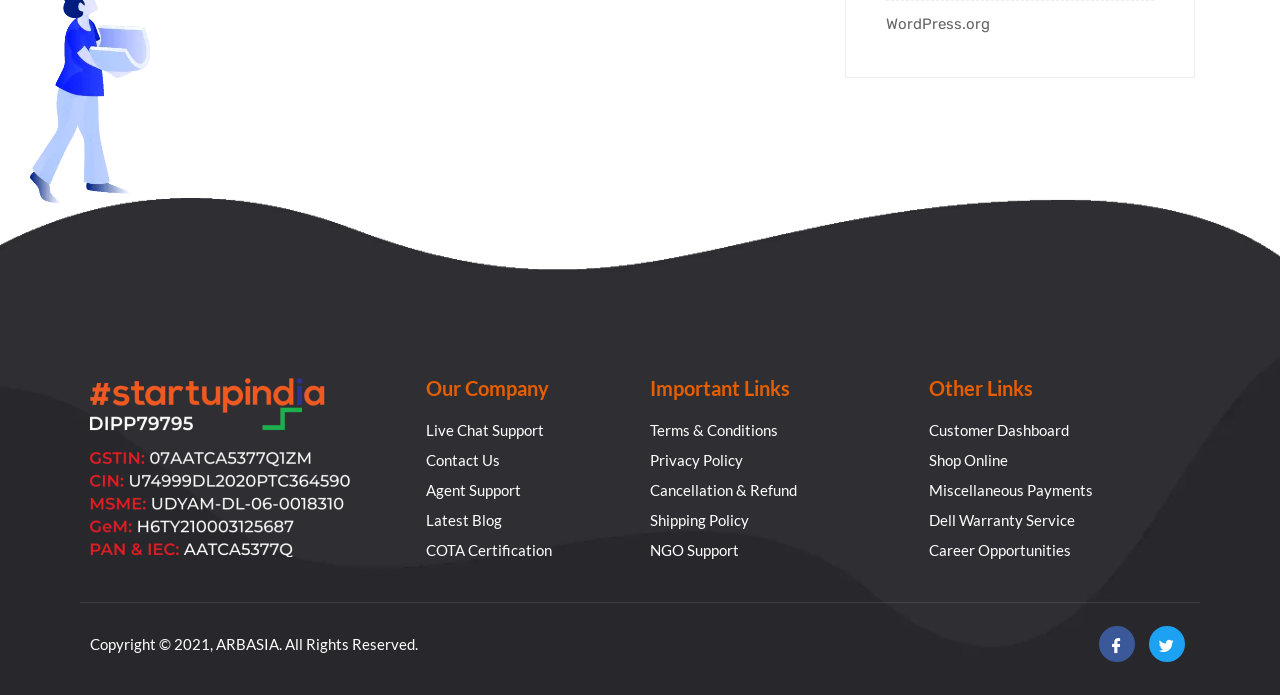Given the element description "Cancellation & Refund" in the screenshot, predict the bounding box coordinates of that UI element.

[0.508, 0.696, 0.71, 0.717]